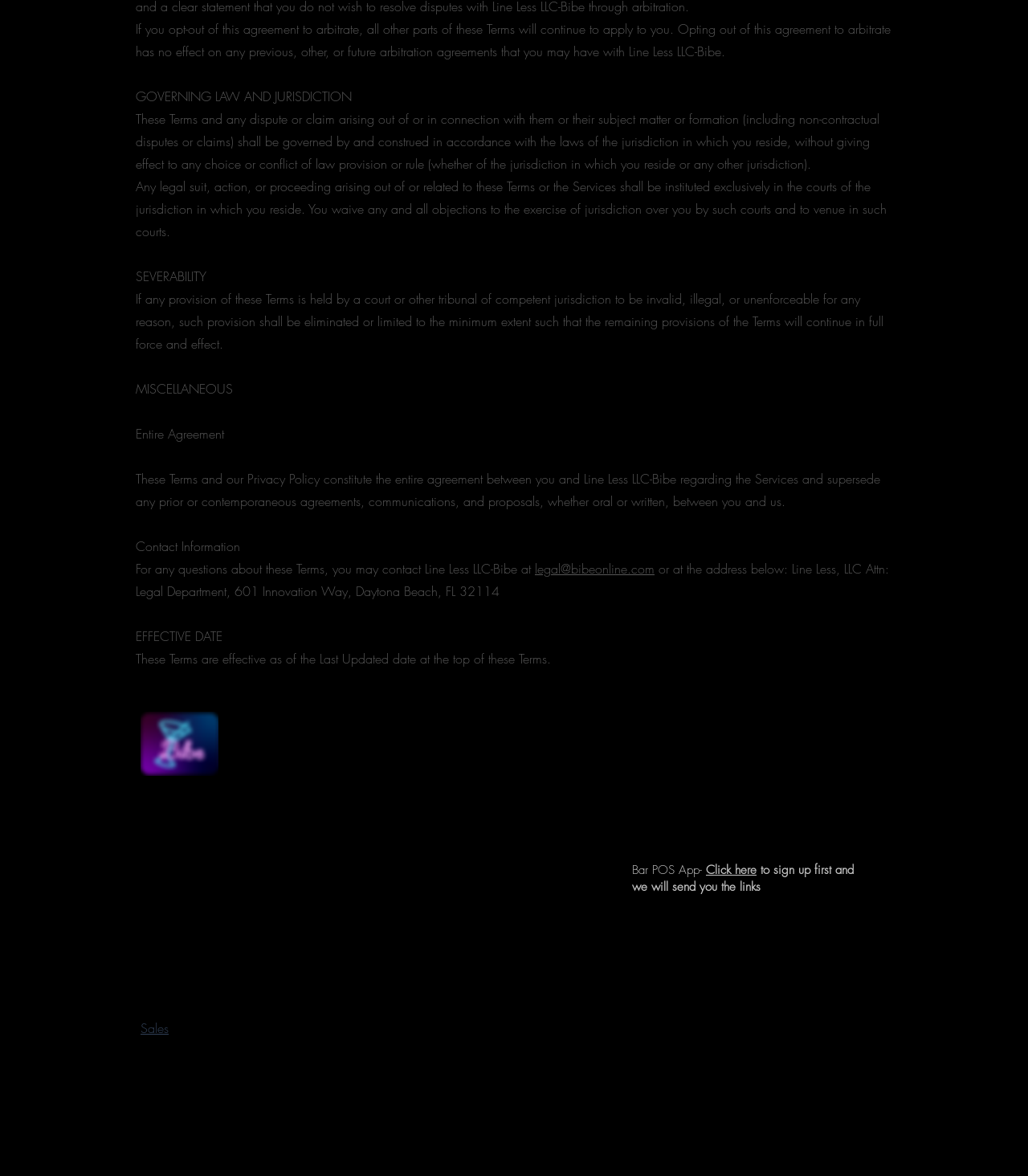Specify the bounding box coordinates of the area to click in order to follow the given instruction: "Click the link to download Bibe Apps on the App Store."

[0.616, 0.665, 0.723, 0.693]